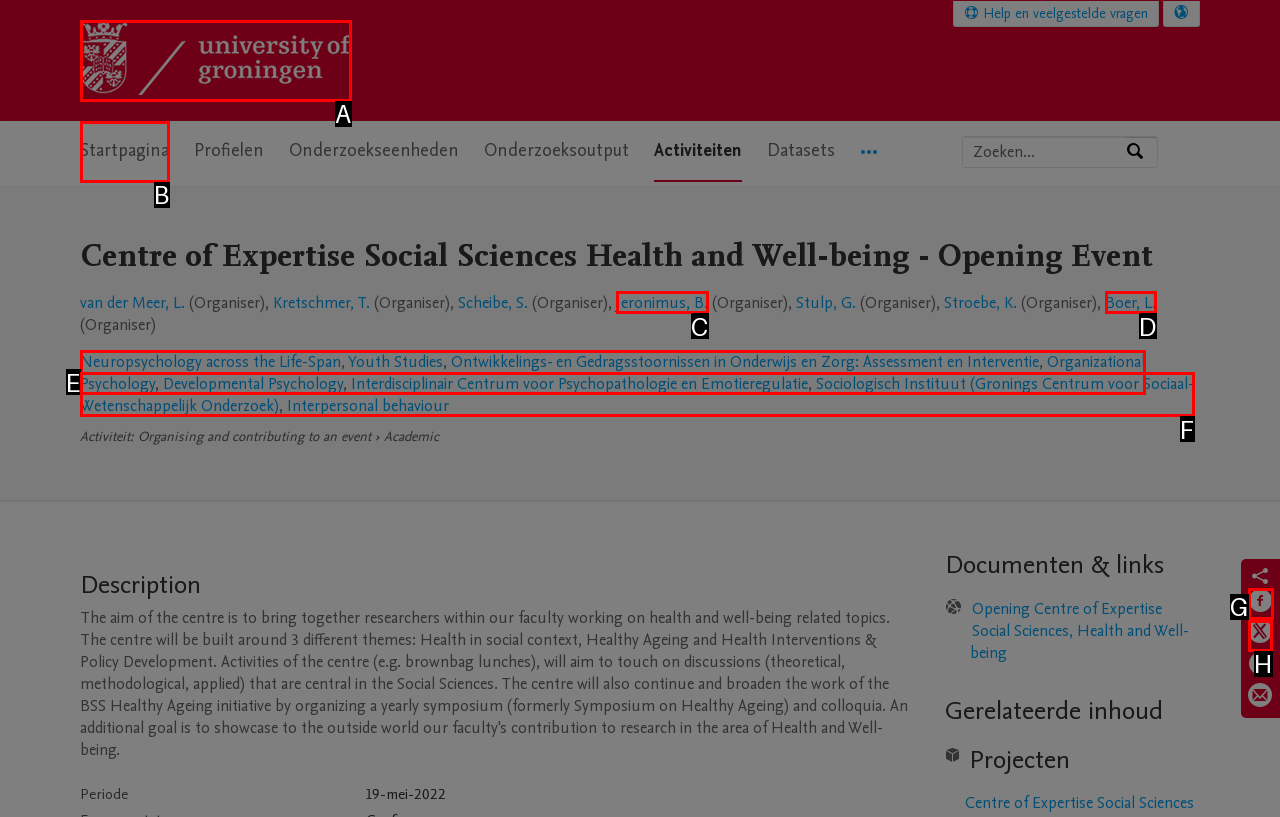From the options shown in the screenshot, tell me which lettered element I need to click to complete the task: Share on Facebook.

G